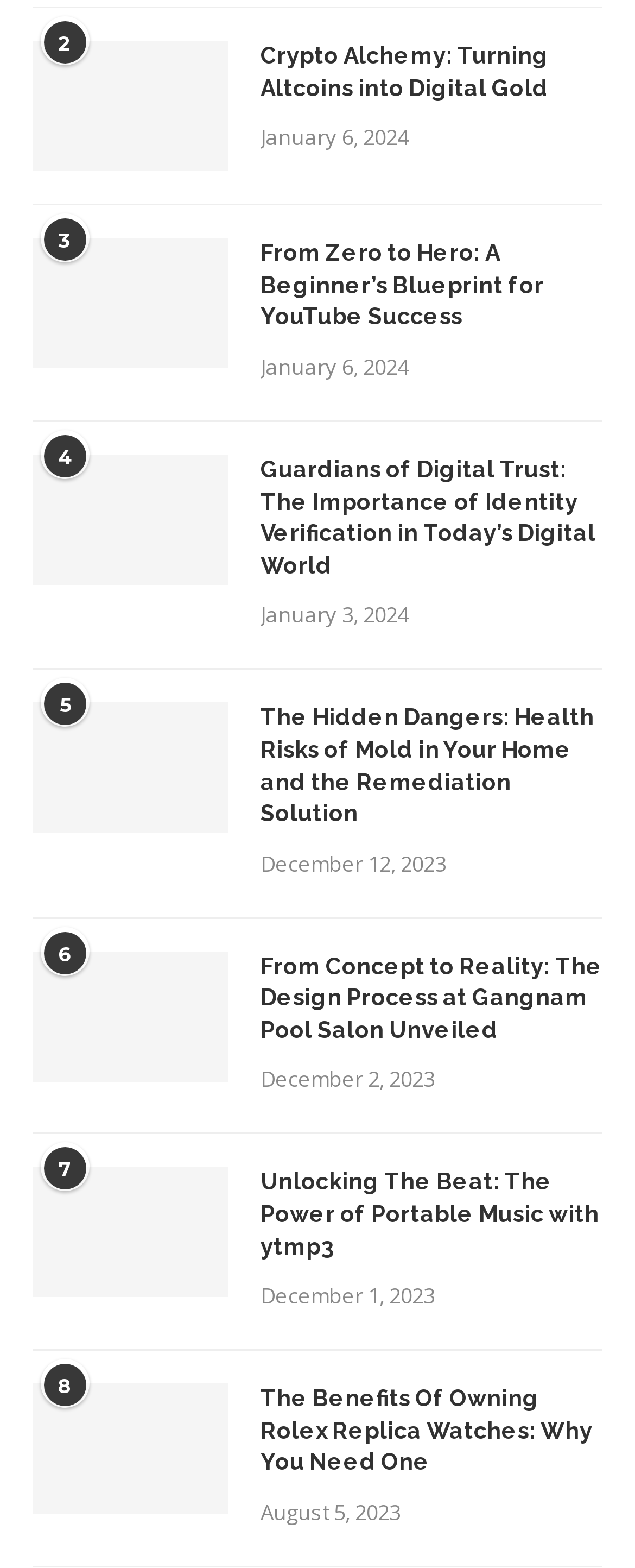Determine the coordinates of the bounding box for the clickable area needed to execute this instruction: "Learn about Identity Verification".

[0.051, 0.29, 0.359, 0.373]